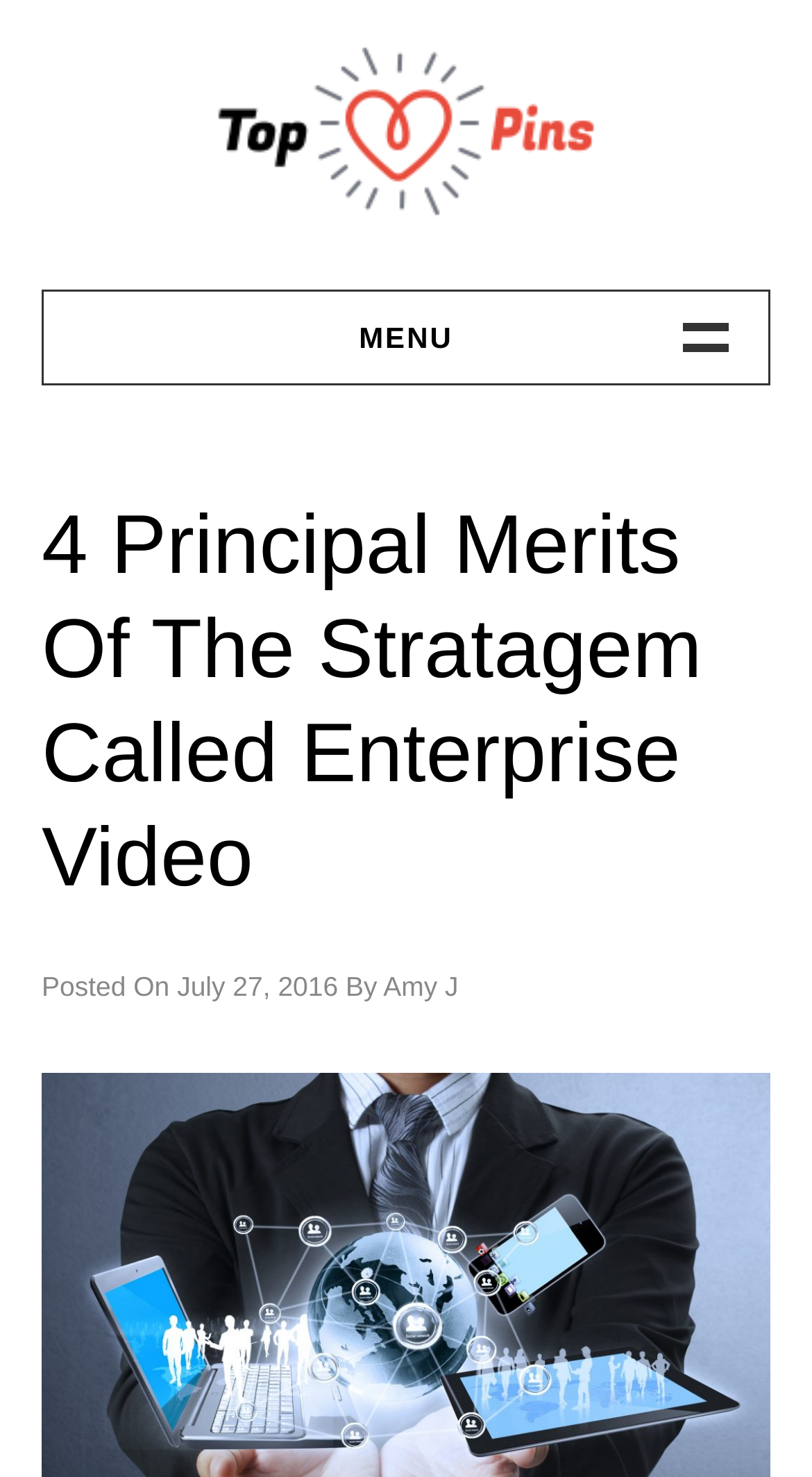Locate the bounding box coordinates for the element described below: "July 27, 2016". The coordinates must be four float values between 0 and 1, formatted as [left, top, right, bottom].

[0.218, 0.657, 0.416, 0.678]